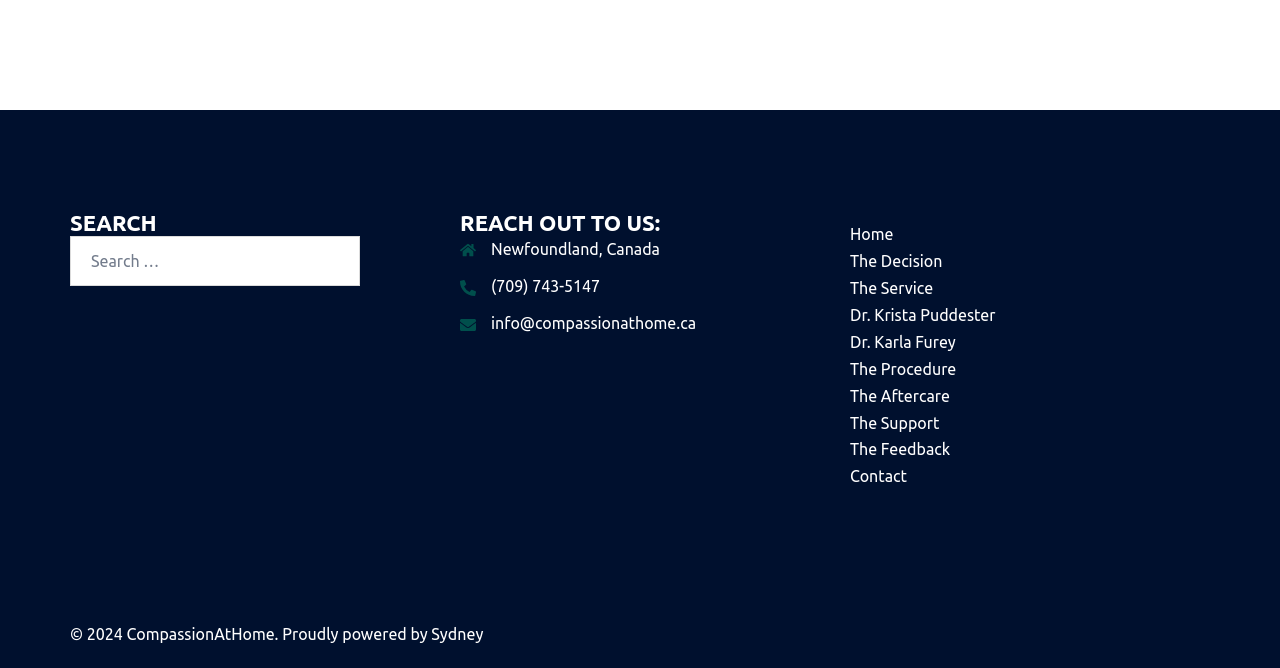Determine the bounding box coordinates of the clickable region to follow the instruction: "View Dr. Krista Puddester's page".

[0.664, 0.458, 0.778, 0.485]